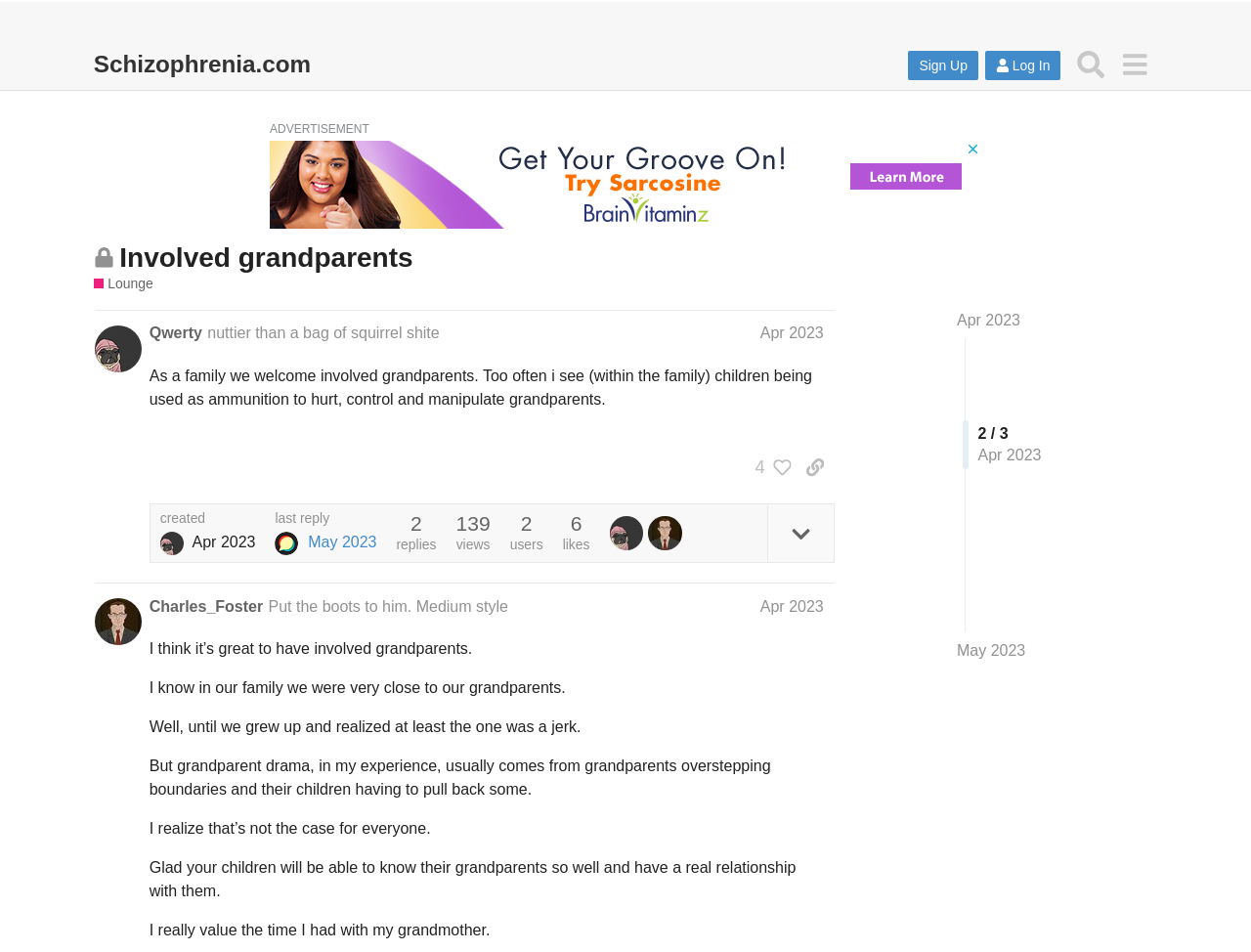Identify the bounding box coordinates of the area you need to click to perform the following instruction: "Log in".

[0.787, 0.054, 0.848, 0.085]